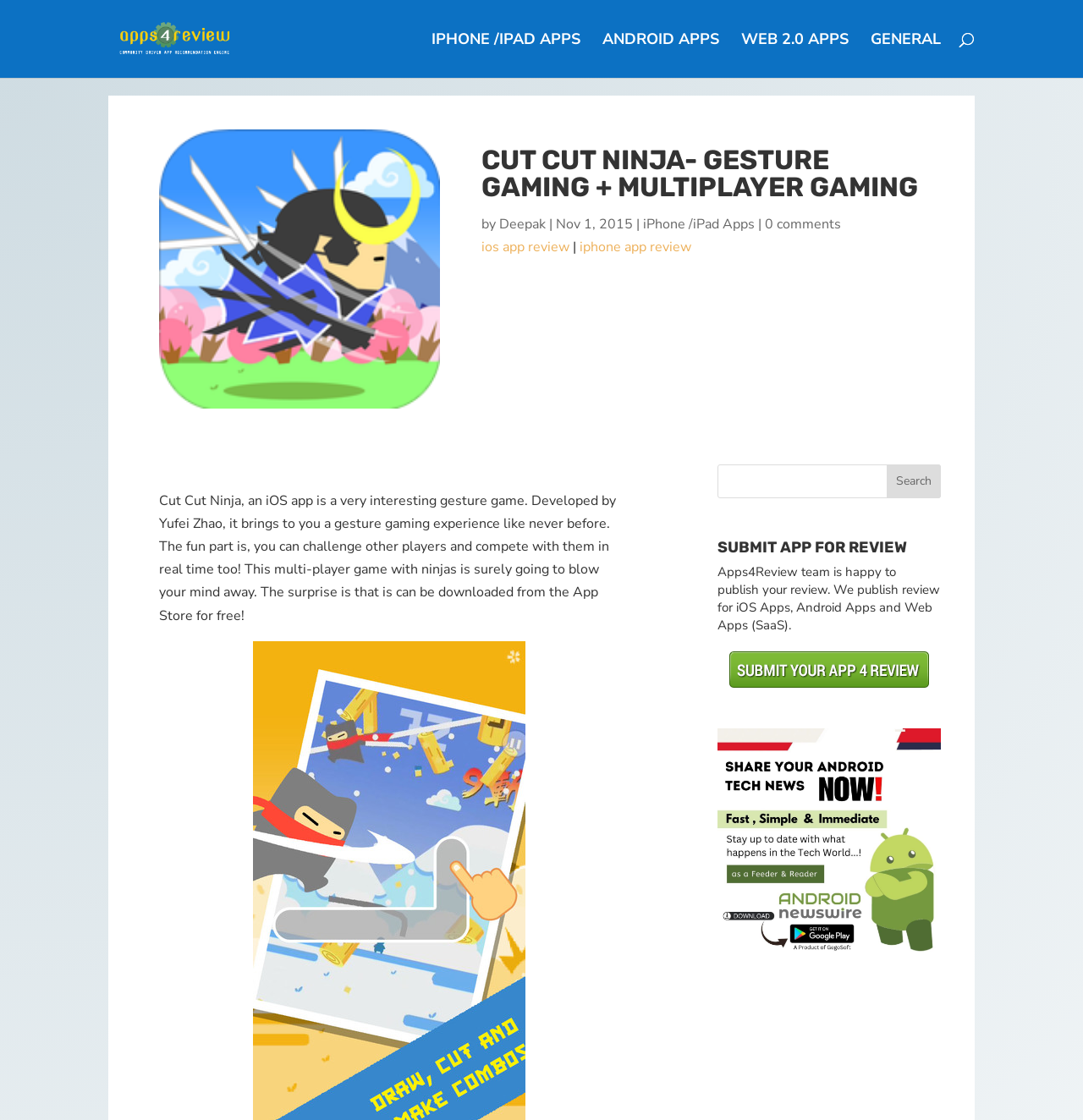Produce an extensive caption that describes everything on the webpage.

The webpage is about an iOS app called Cut Cut Ninja, a gesture gaming experience. At the top left, there is a logo of Apps4review, which is an image with a link to the Apps4review website. Below the logo, there are four links to different categories: IPHONE/IPAD APPS, ANDROID APPS, WEB 2.0 APPS, and GENERAL.

On the right side of the top section, there is a search bar with a search button. Below the search bar, there is a large image that takes up most of the width of the page.

The main content of the page starts with a heading that reads "CUT CUT NINJA- GESTURE GAMING + MULTIPLAYER GAMING". Below the heading, there is a line of text that reads "by Deepak | Nov 1, 2015". Next to this line, there are two links: "iPhone /iPad Apps" and "0 comments".

Below this section, there is a paragraph of text that describes the Cut Cut Ninja app, mentioning its features and gameplay. The text is followed by two links: "ios app review" and "iphone app review".

On the right side of the page, there is a section with a heading that reads "SUBMIT APP FOR REVIEW". Below the heading, there is a paragraph of text that explains the app review process. Next to this text, there is a link to submit an app for review, accompanied by an image.

At the bottom of the page, there is a figure with a link.